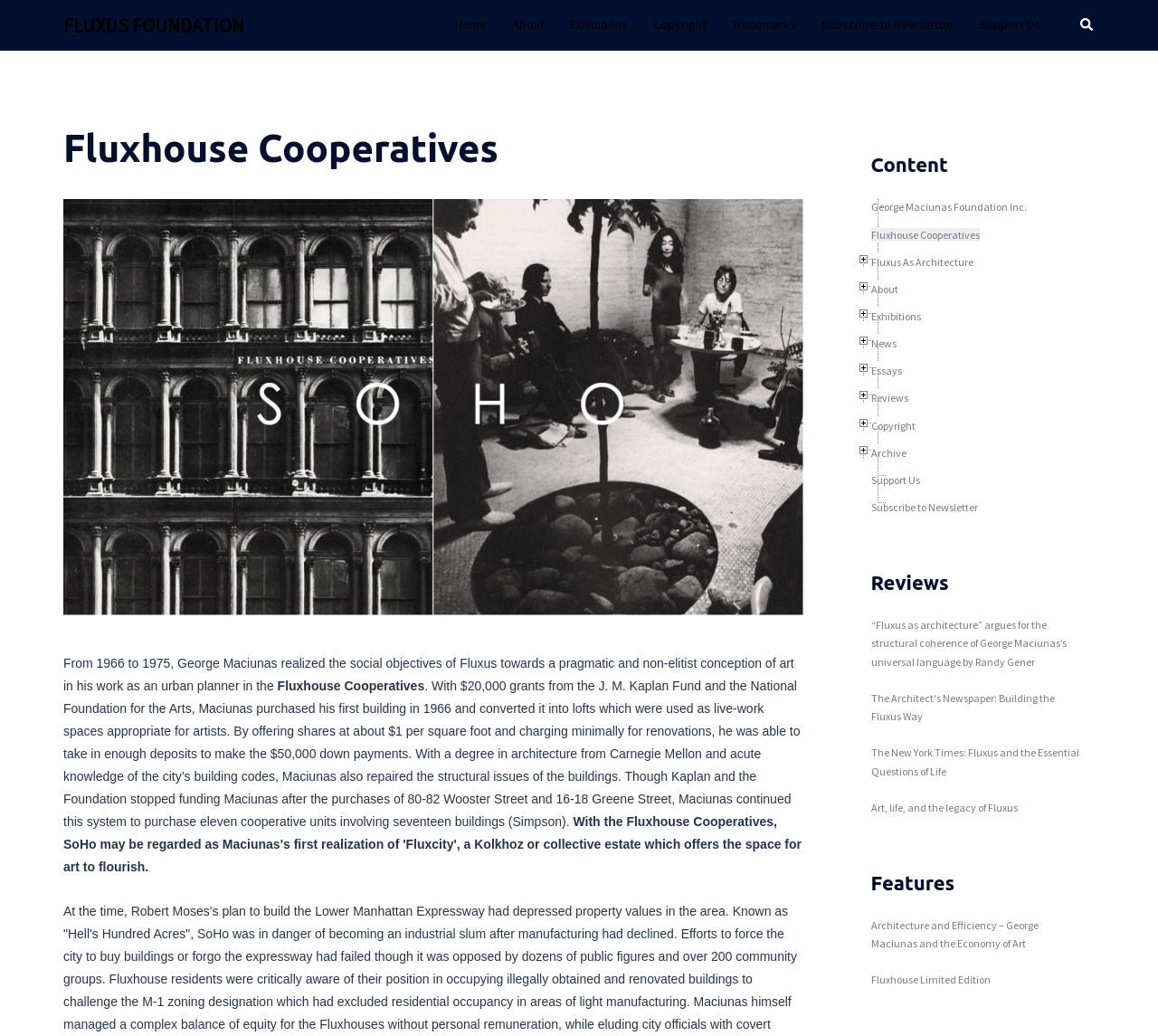Locate the bounding box coordinates of the clickable area needed to fulfill the instruction: "Click on the 'FLUXUS FOUNDATION' link".

[0.055, 0.012, 0.211, 0.037]